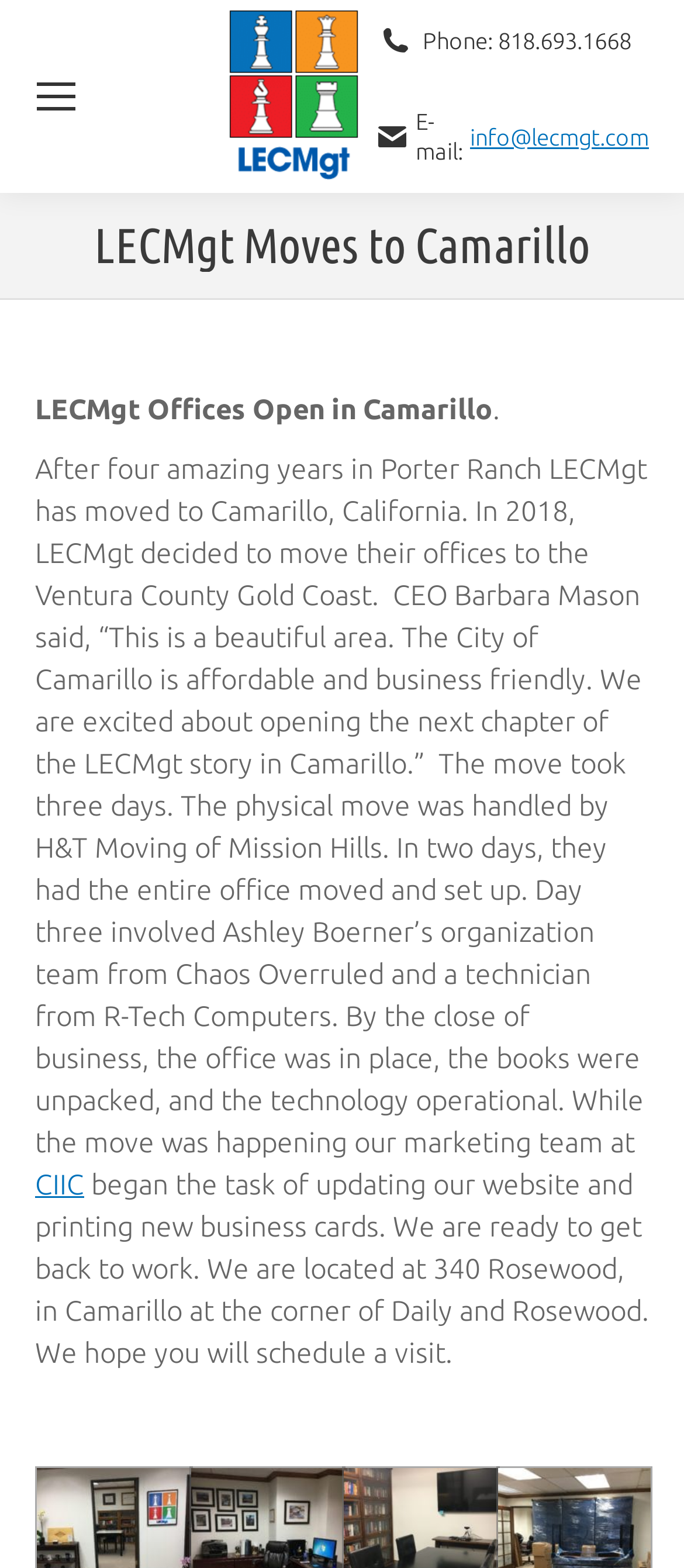What is the phone number of LEC Management?
Please respond to the question with as much detail as possible.

I found the phone number by looking at the top-right section of the webpage, where it says 'Phone: 818.693.1668'.